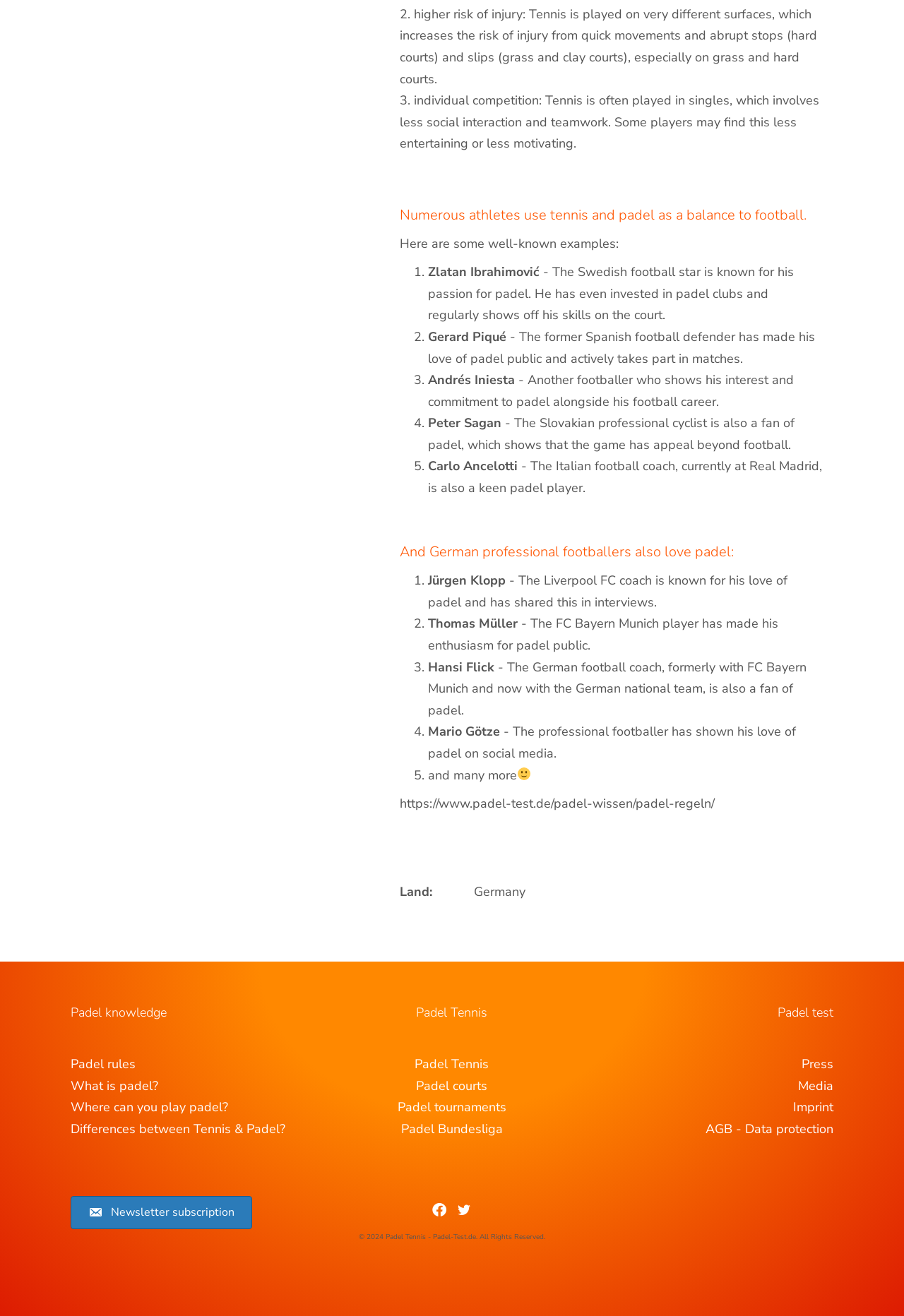What is the link text that leads to information about padel rules?
Please use the image to provide a one-word or short phrase answer.

Padel rules